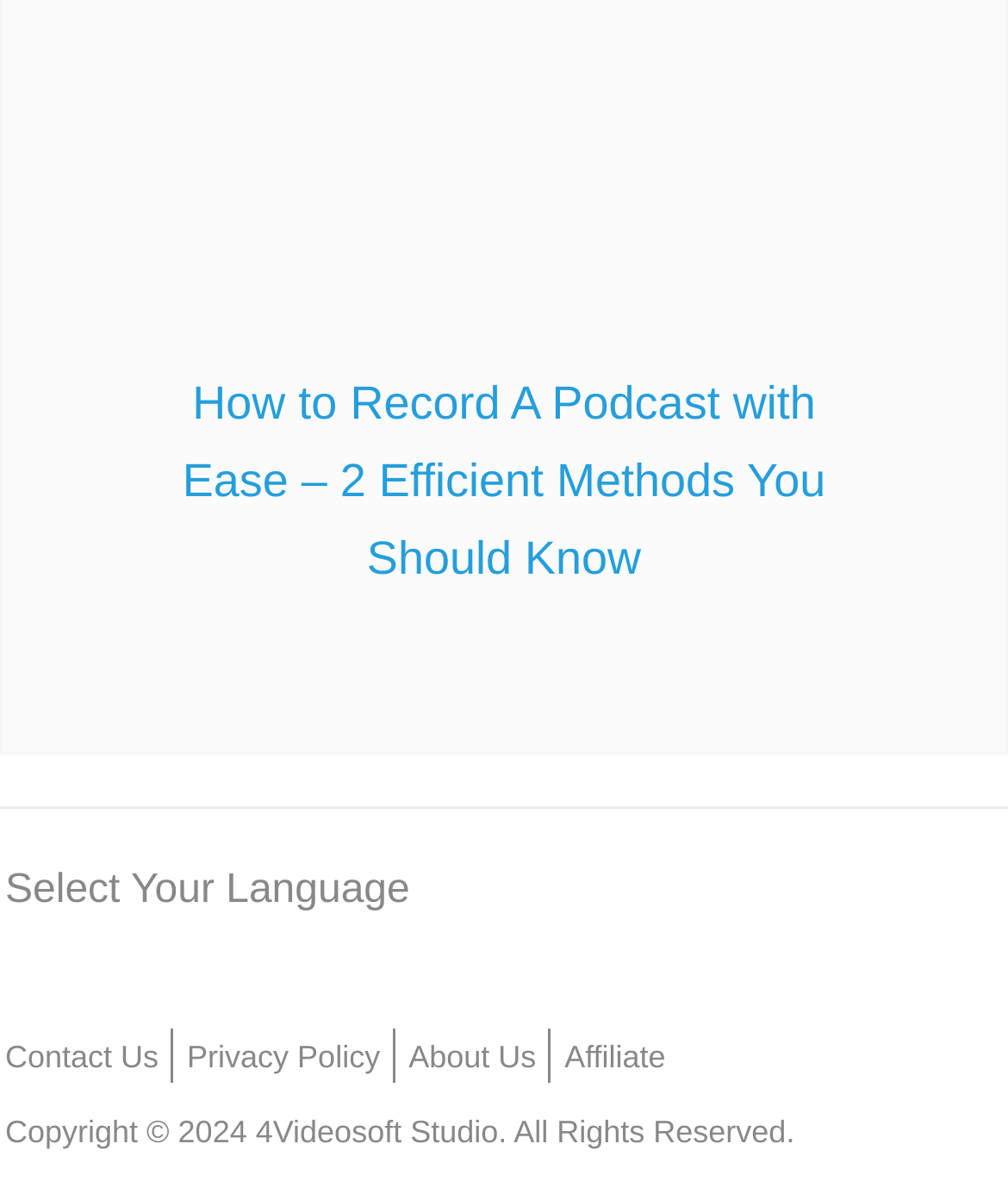What is the last item in the footer section?
Make sure to answer the question with a detailed and comprehensive explanation.

I looked at the bottom of the webpage and found the footer section. The last item in the footer section is the copyright information, which states 'Copyright © 2024 4Videosoft Studio. All Rights Reserved.'.